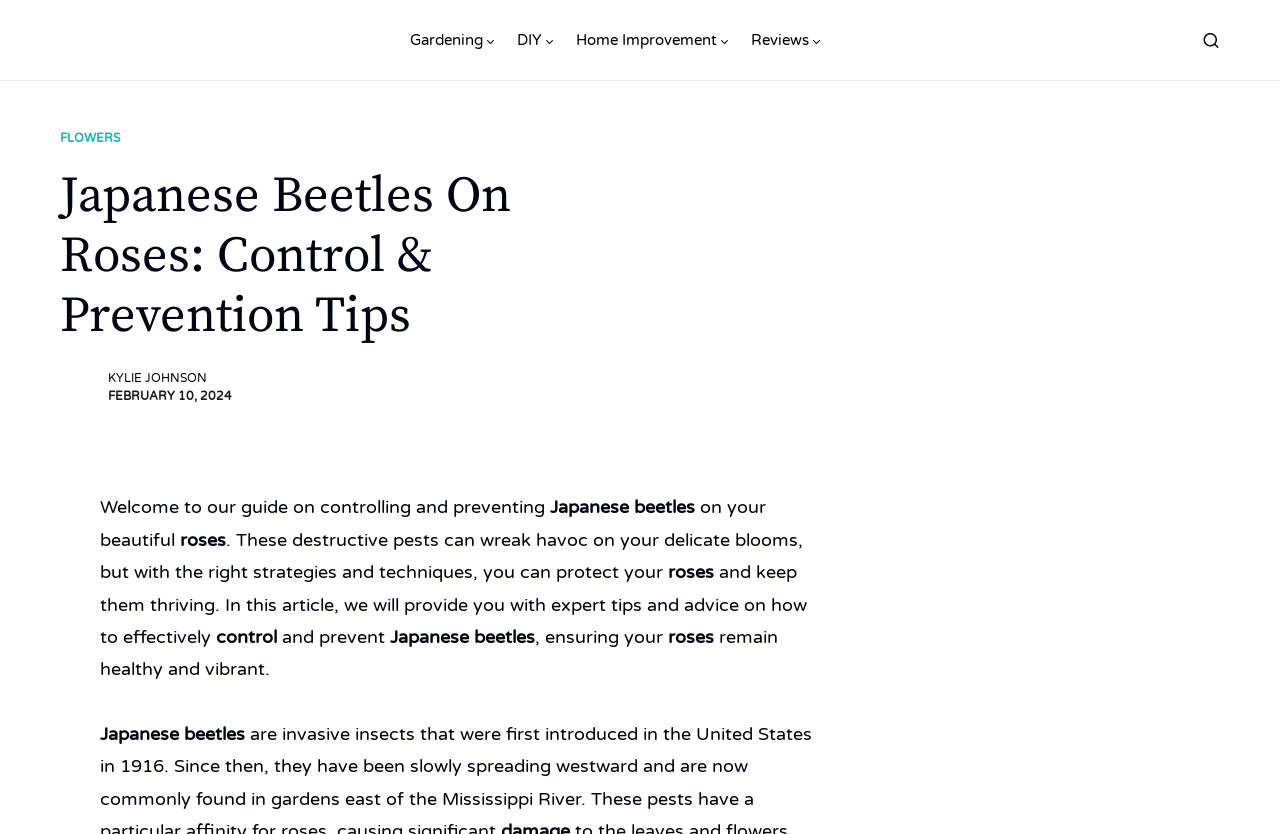Locate the bounding box coordinates of the area that needs to be clicked to fulfill the following instruction: "Contact us". The coordinates should be in the format of four float numbers between 0 and 1, namely [left, top, right, bottom].

None